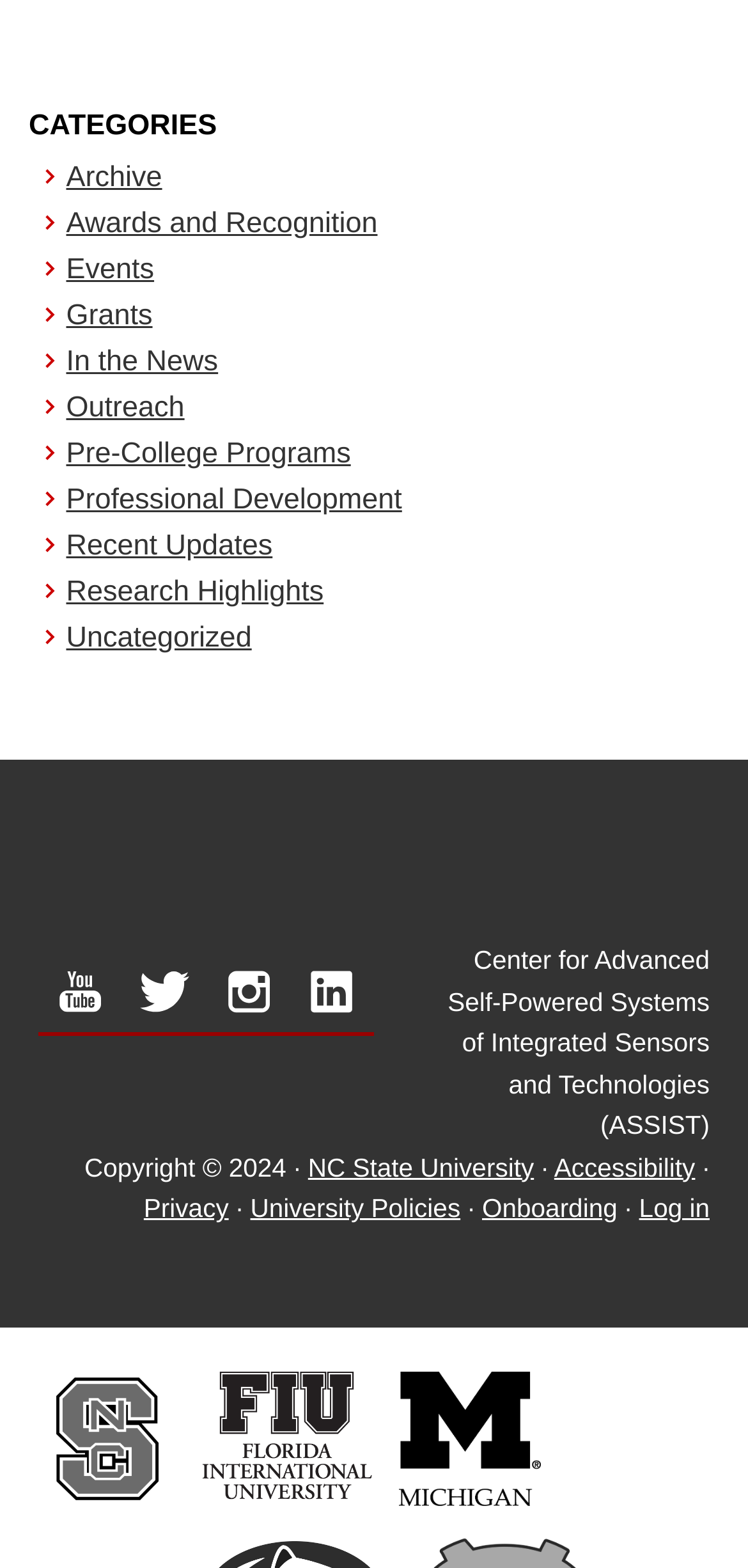Locate the bounding box coordinates of the clickable region necessary to complete the following instruction: "Open the 'NC State University' website". Provide the coordinates in the format of four float numbers between 0 and 1, i.e., [left, top, right, bottom].

[0.054, 0.905, 0.233, 0.928]